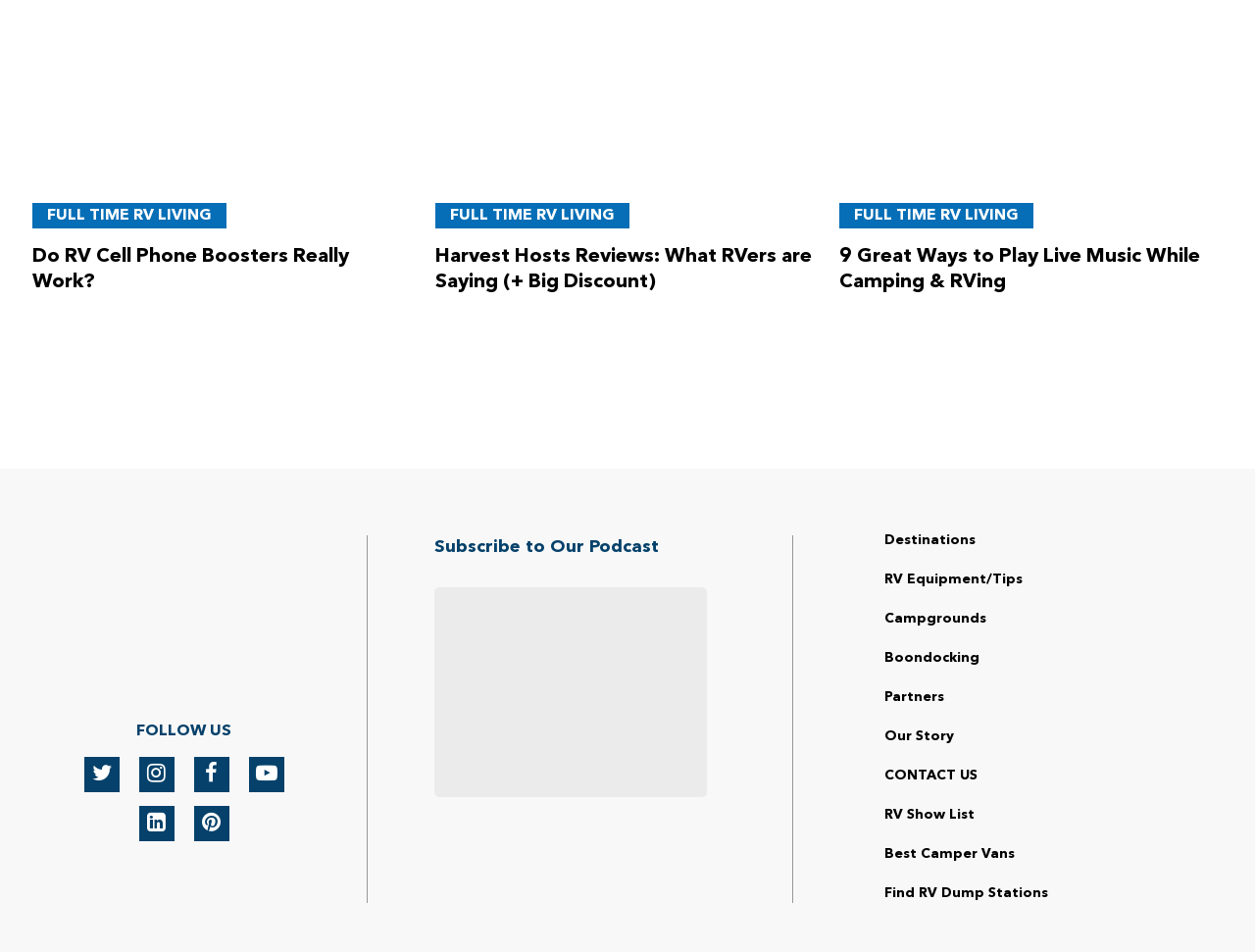Please find the bounding box coordinates of the element that needs to be clicked to perform the following instruction: "Follow on social media". The bounding box coordinates should be four float numbers between 0 and 1, represented as [left, top, right, bottom].

[0.067, 0.795, 0.095, 0.832]